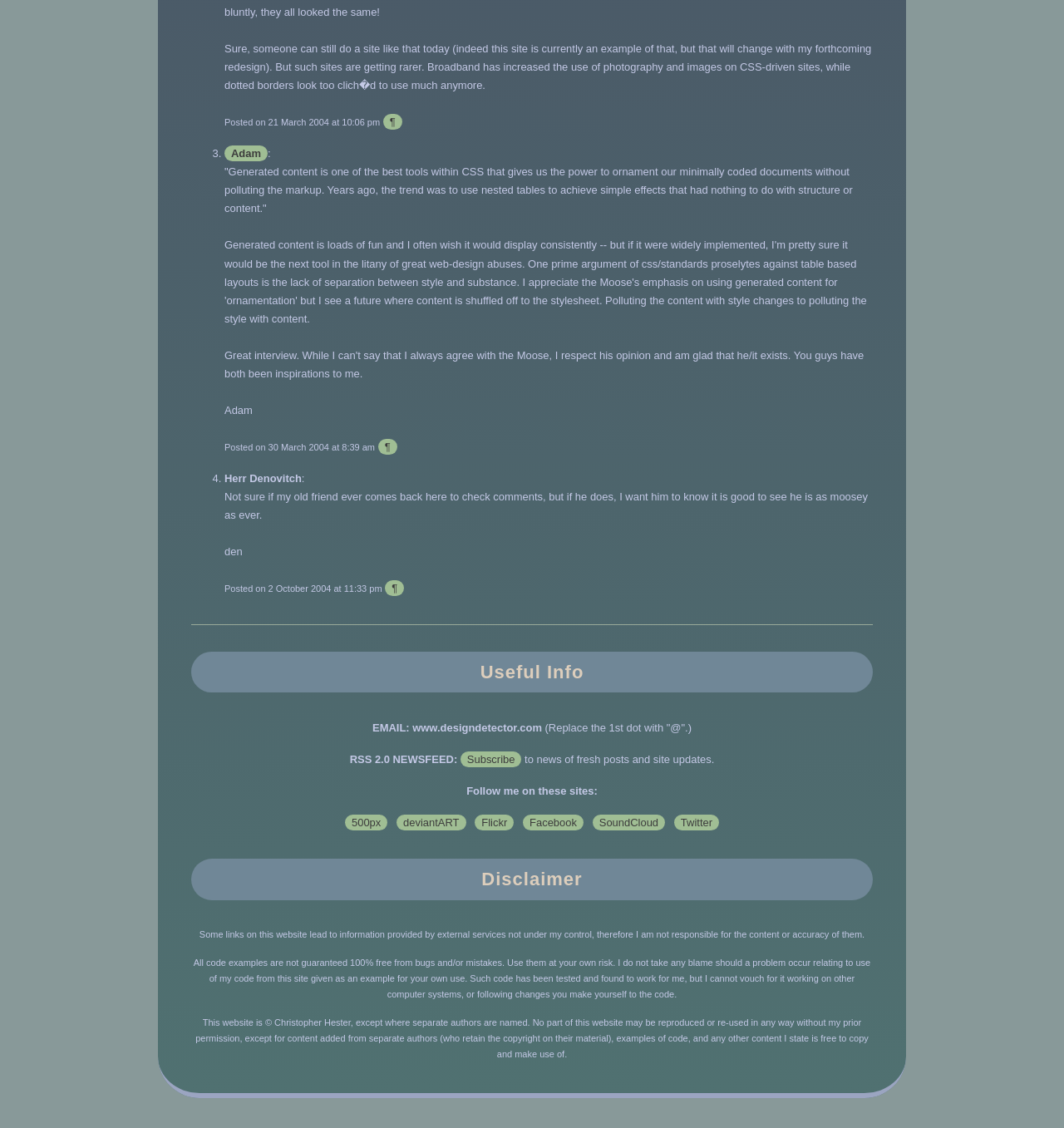What is the topic of the first comment?
Based on the image, answer the question with as much detail as possible.

The first comment starts with 'Generated content is one of the best tools within CSS...' which indicates that the topic of the first comment is CSS.